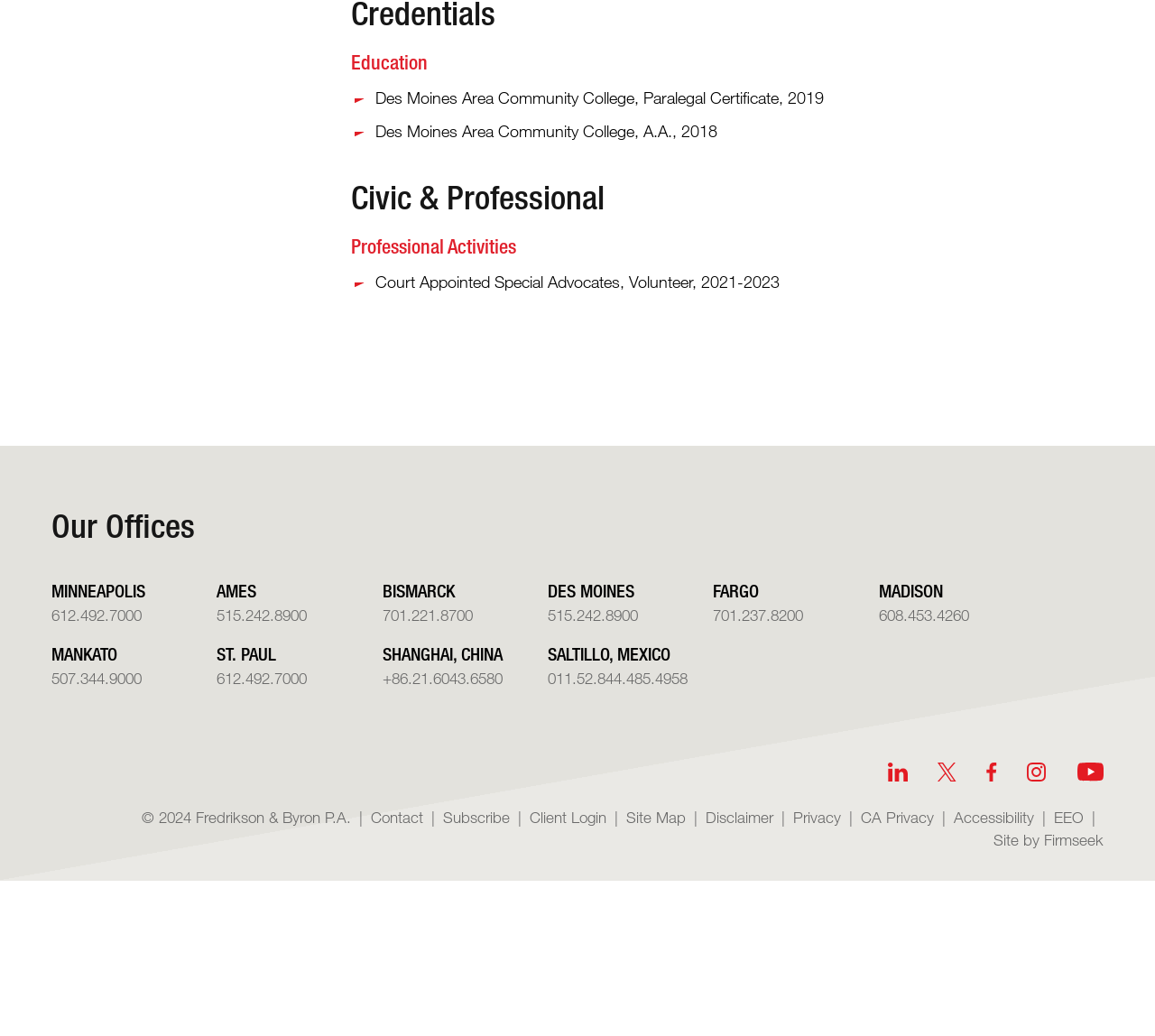Given the element description: "Des Moines", predict the bounding box coordinates of the UI element it refers to, using four float numbers between 0 and 1, i.e., [left, top, right, bottom].

[0.474, 0.56, 0.549, 0.58]